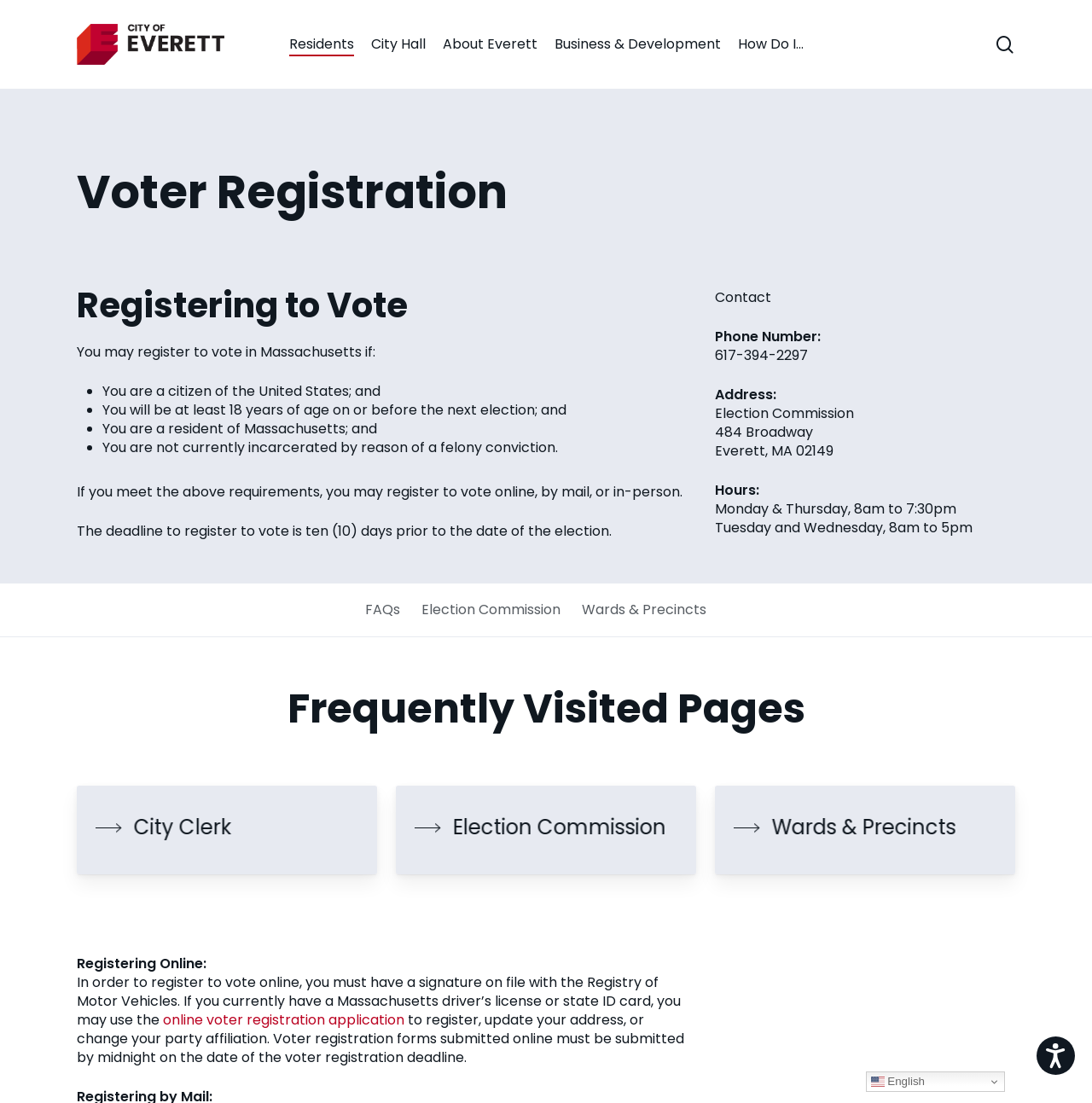Identify the bounding box coordinates of the area you need to click to perform the following instruction: "Register to vote online".

[0.15, 0.915, 0.371, 0.933]